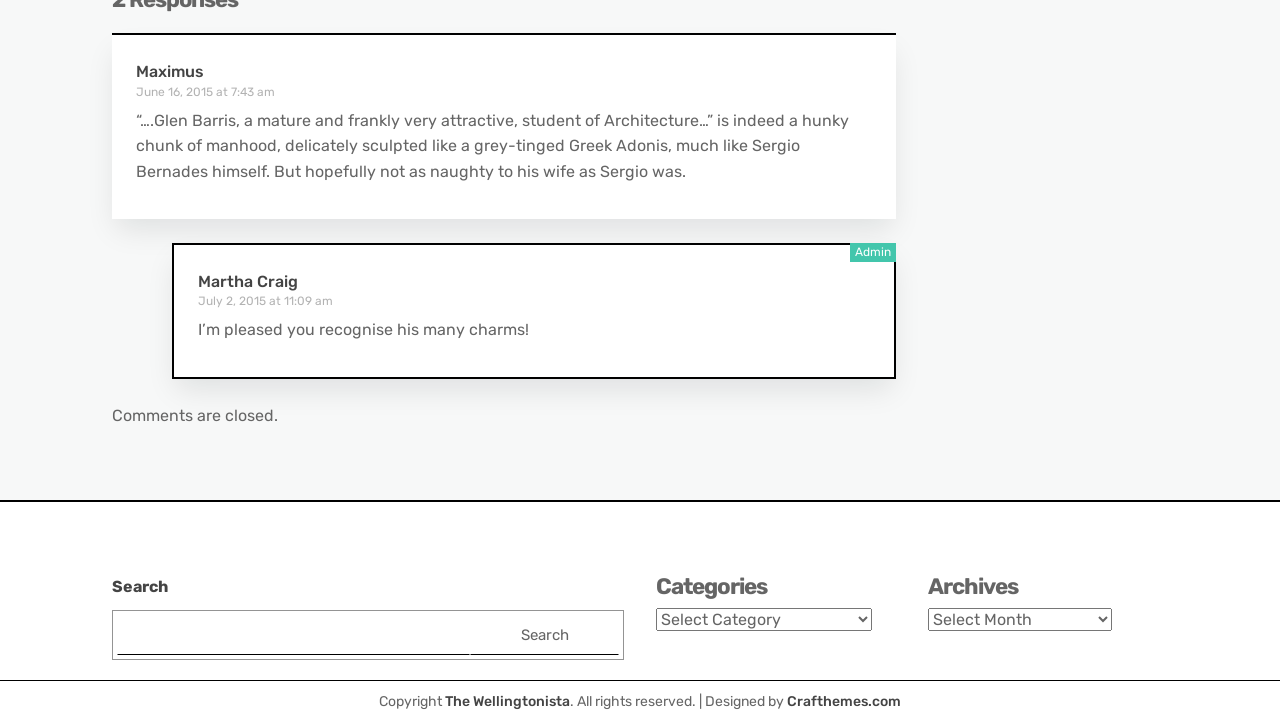What is the theme designer of the website?
Please give a detailed answer to the question using the information shown in the image.

I found the theme designer's name in the footer section, where it says 'Designed by Crafthemes.com'.